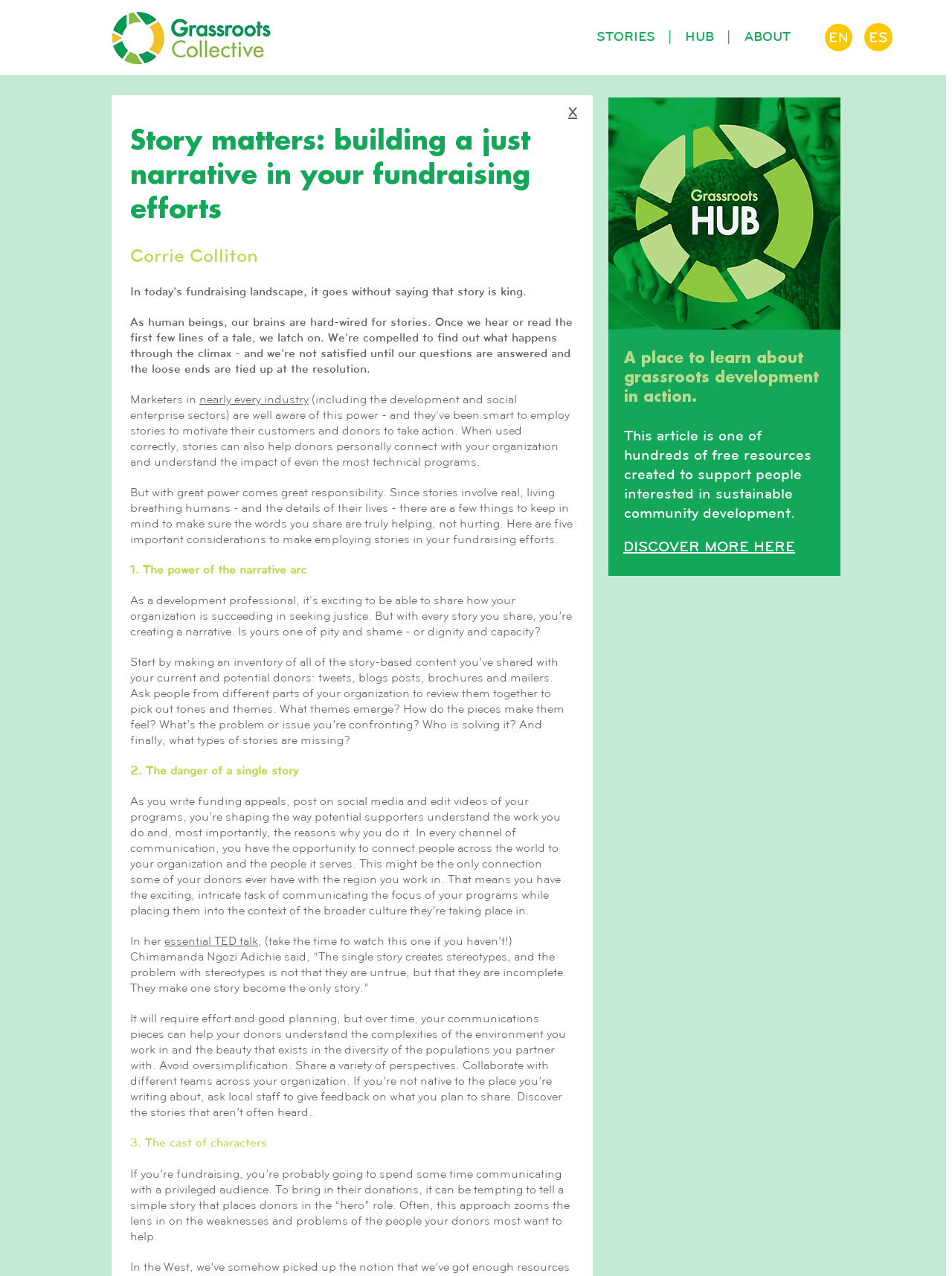What is the logo of the website?
Please provide a single word or phrase answer based on the image.

Grassroot Collective Logo